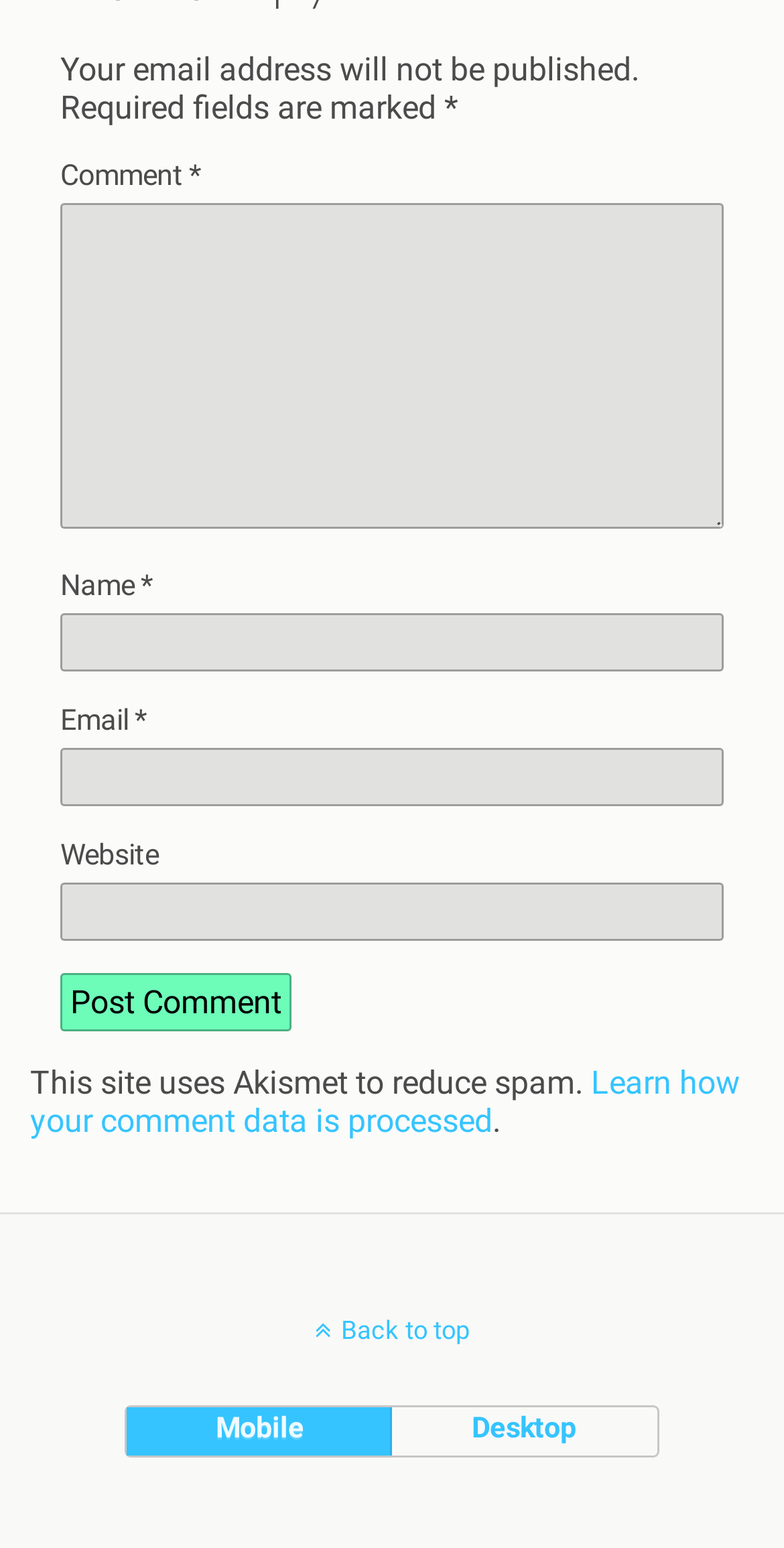Provide the bounding box coordinates of the HTML element this sentence describes: "mobile".

[0.163, 0.909, 0.5, 0.94]